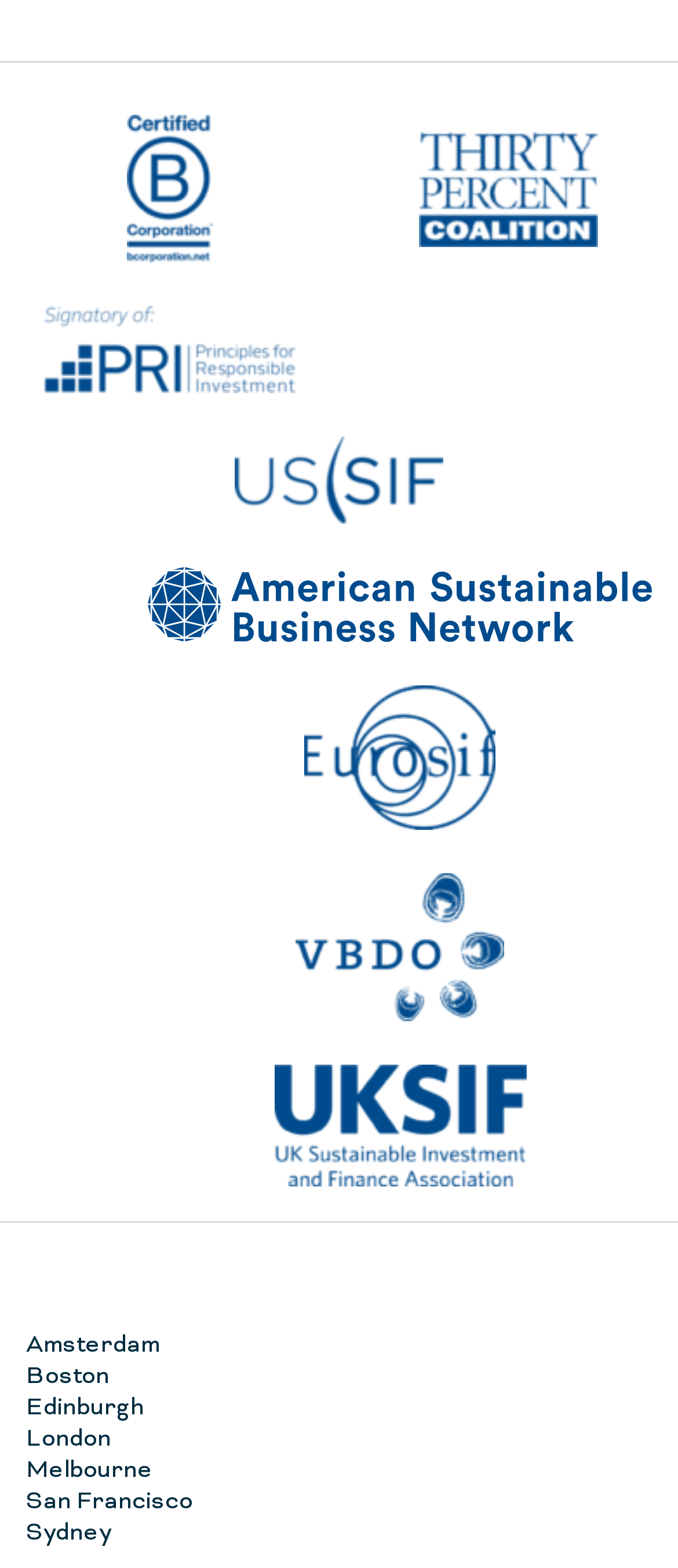How many logos are there in total?
Please provide a single word or phrase as your answer based on the image.

8